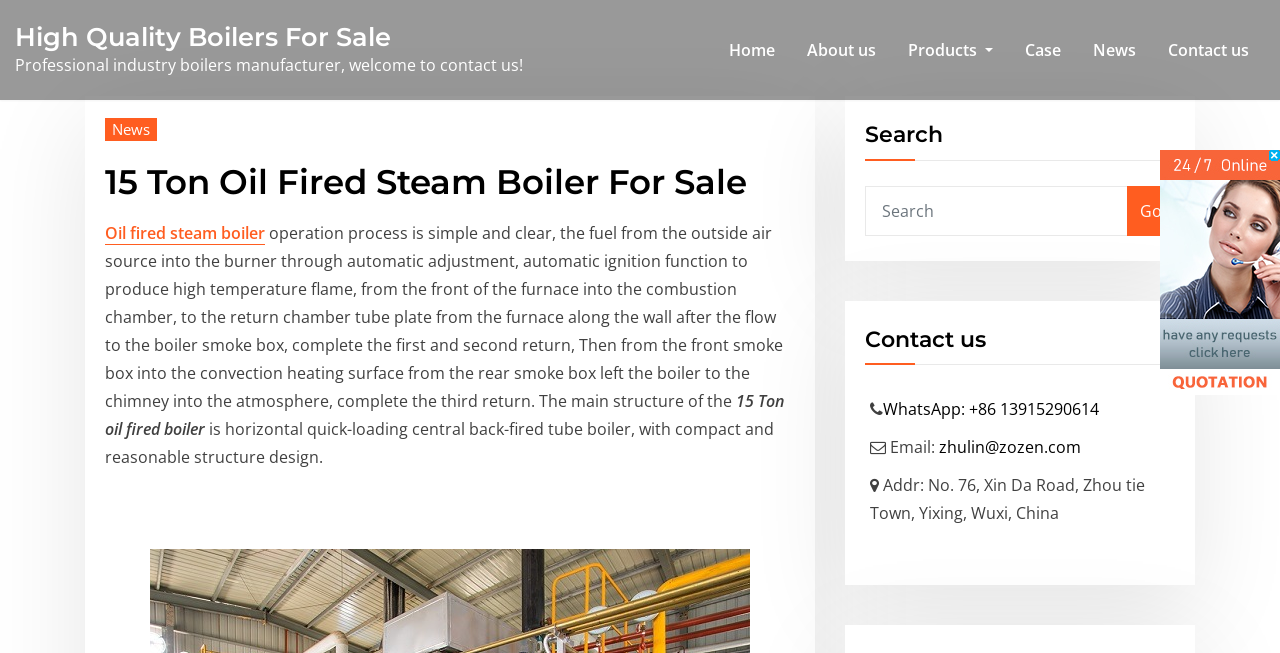Please provide the main heading of the webpage content.

High Quality Boilers For Sale